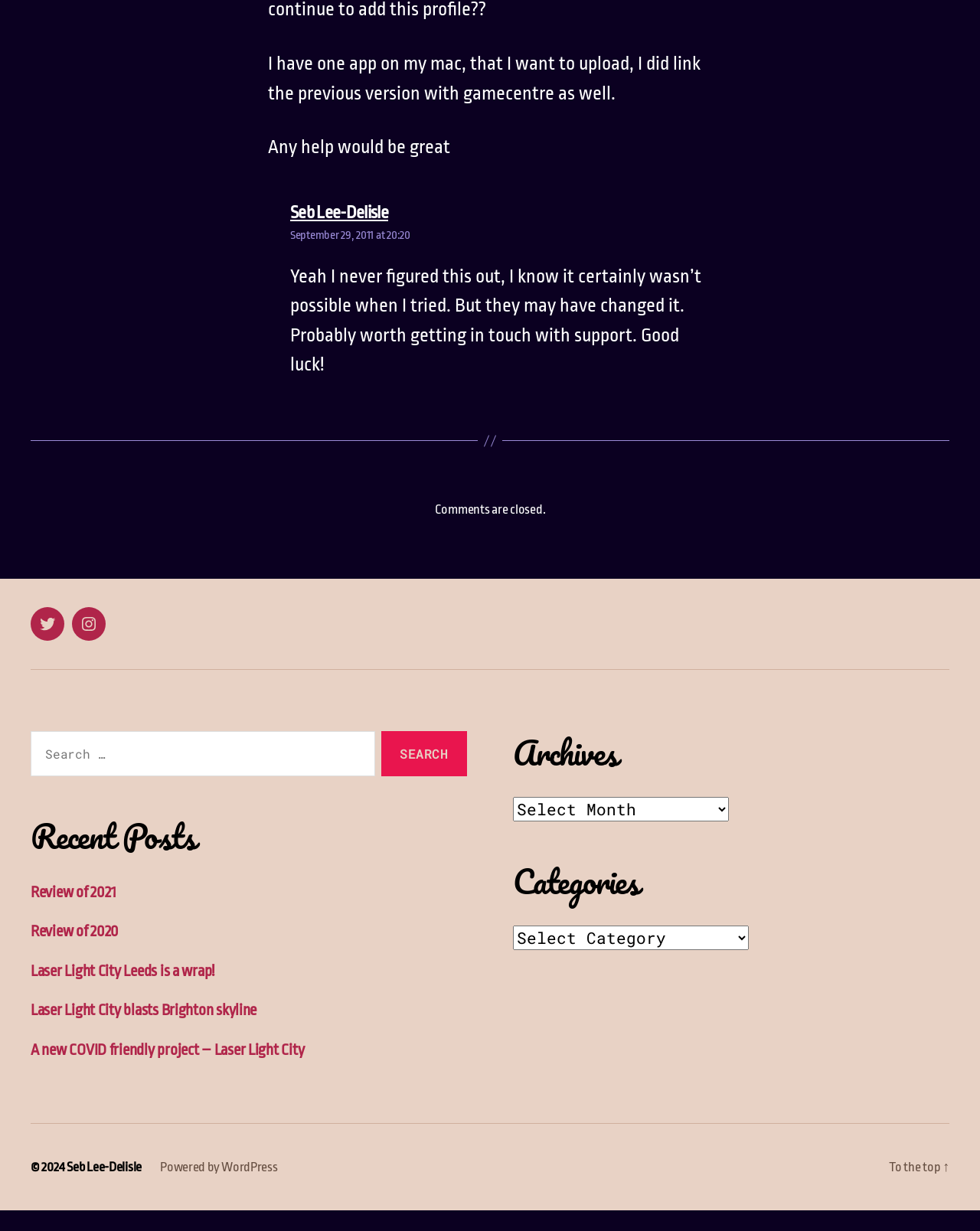Pinpoint the bounding box coordinates of the element you need to click to execute the following instruction: "Check archives". The bounding box should be represented by four float numbers between 0 and 1, in the format [left, top, right, bottom].

[0.523, 0.664, 0.744, 0.684]